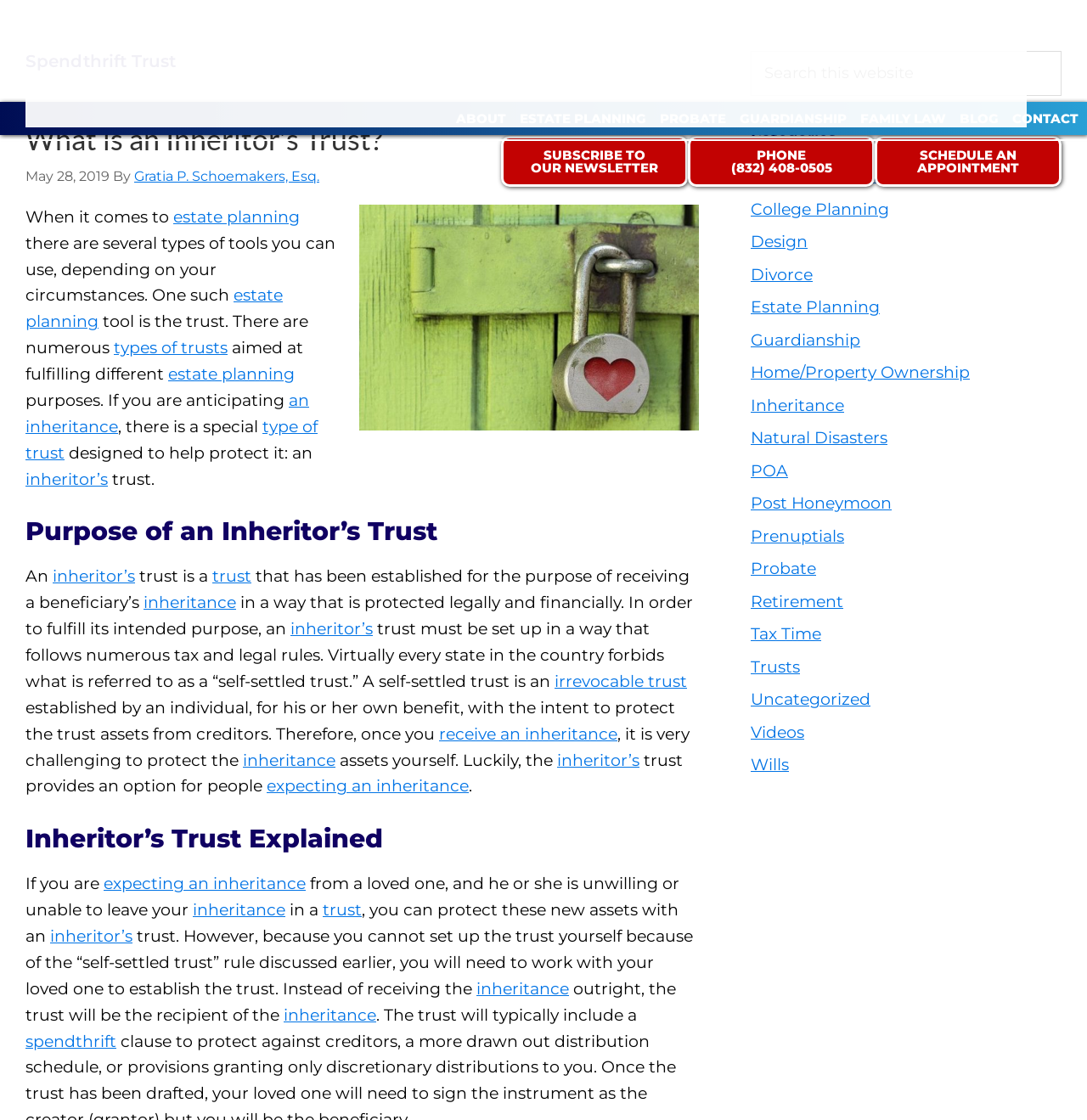Generate a thorough explanation of the webpage's elements.

The webpage is about Spendthrift Trust Archives by Gratia Schoemakers. At the top, there are four links to skip to different sections of the page: primary navigation, main content, primary sidebar, and footer. Below these links, there is a logo and a link to GP Schoemakers, PLLC, a law firm that specializes in trusts, estates, probate, and family law.

To the right of the logo, there are three links: to subscribe to a newsletter, to call the law firm, and to schedule an appointment. Below these links, there is a main navigation menu with links to different sections of the website, including About, Estate Planning, Probate, Guardianship, Family Law, Blog, and Contact.

The main content of the page is divided into sections, each with a heading. The first section is about Spendthrift Trust, which is a type of trust that helps protect an inheritance. The section explains what an inheritor's trust is, its purpose, and how it works. There are several links to related topics, such as estate planning, types of trusts, and inheritance.

The page also has a primary sidebar to the right, which contains a search bar. There are no images on the page except for the logo of GP Schoemakers, PLLC. Overall, the webpage is informative and provides detailed information about Spendthrift Trust and its benefits.